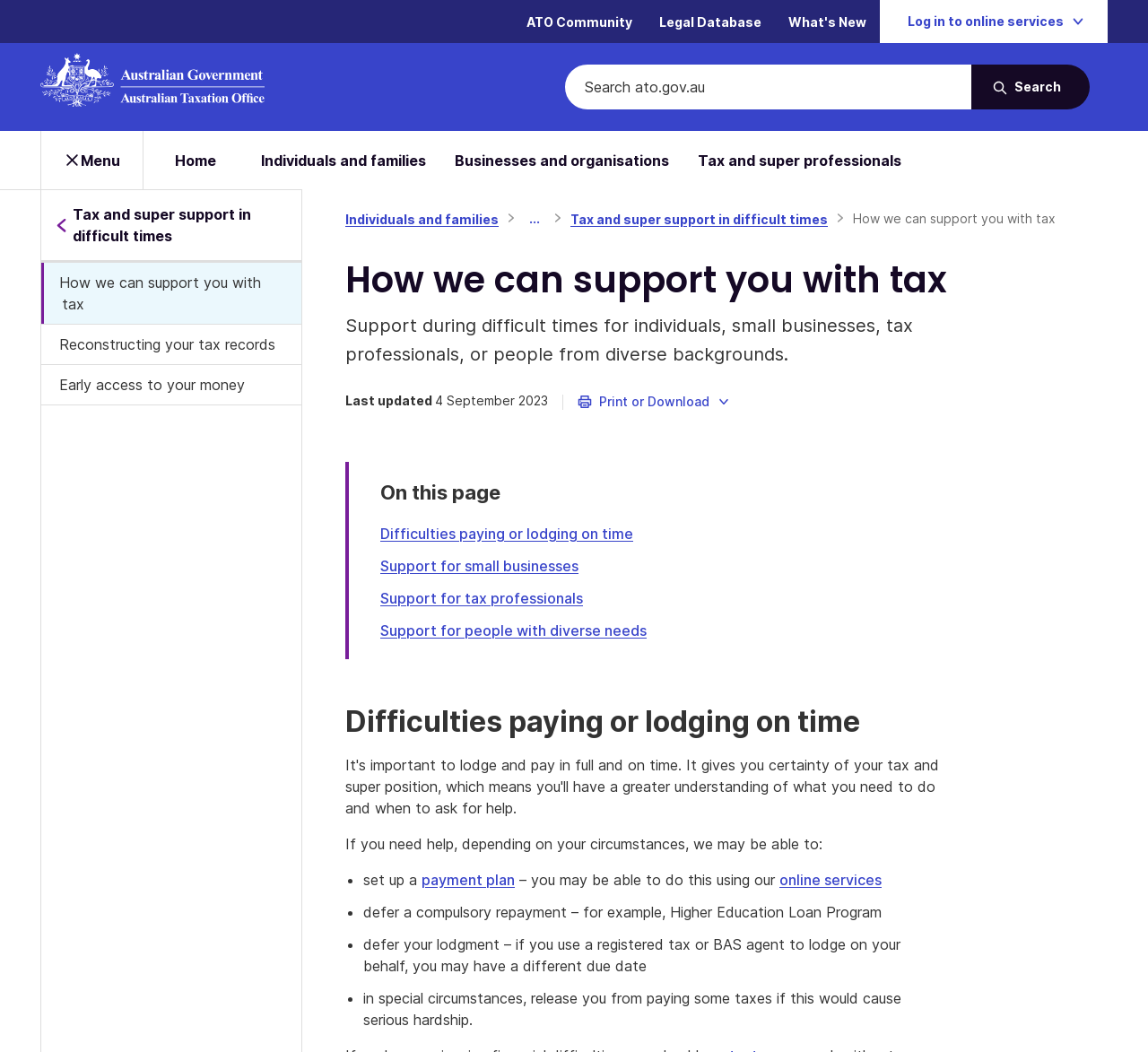What is the last updated date of the webpage content?
Could you give a comprehensive explanation in response to this question?

The last updated date of the webpage content is mentioned at the top right corner of the webpage, below the 'How we can support you with tax' heading. The date is 4 September 2023, indicating when the webpage content was last updated.